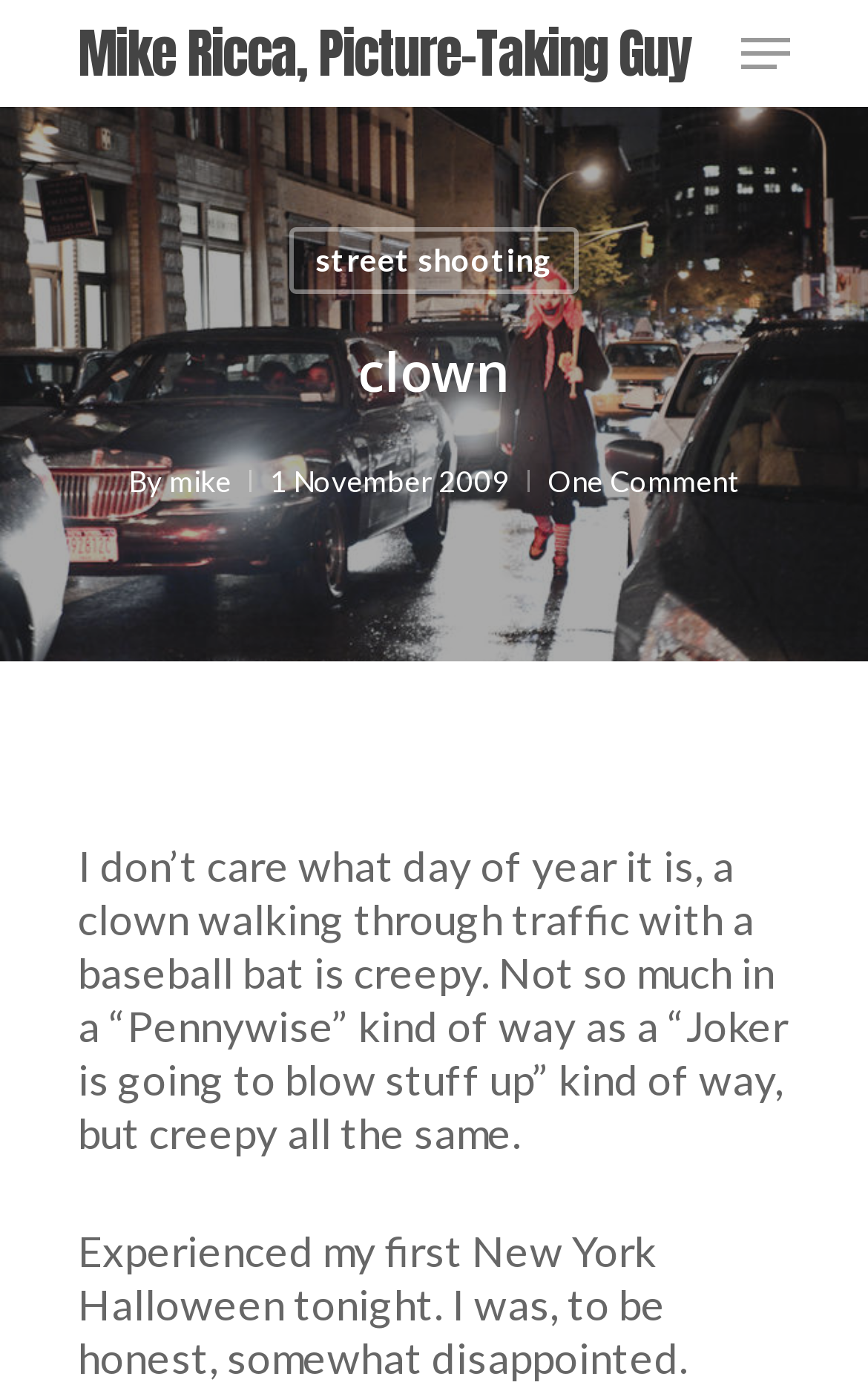How many comments are there on this article?
Using the picture, provide a one-word or short phrase answer.

One